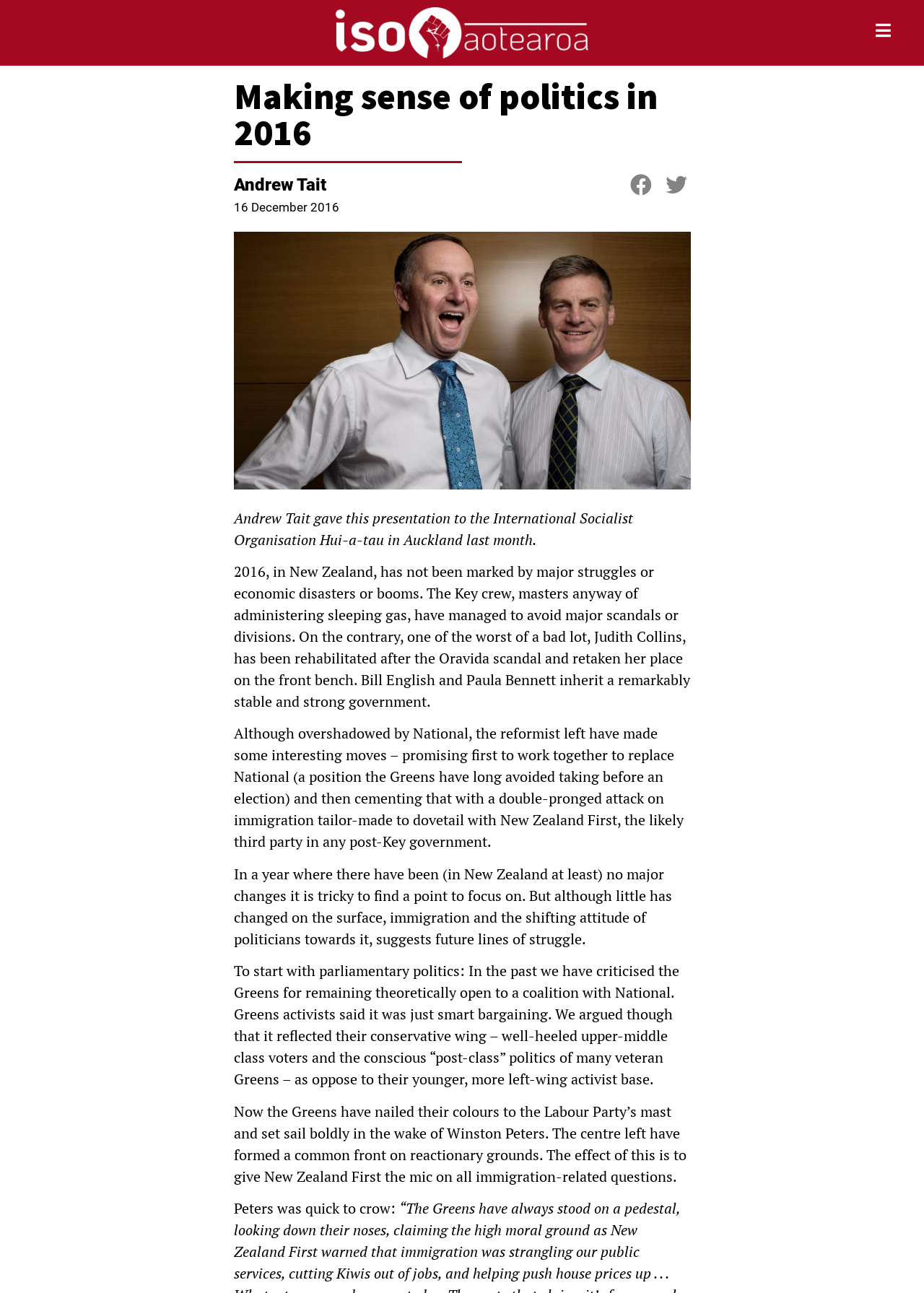Write a detailed summary of the webpage.

This webpage appears to be an article or blog post discussing politics in 2016, specifically in New Zealand. The title "Making sense of politics in 2016" is prominently displayed at the top of the page. Below the title, there is a heading with the author's name, "Andrew Tait". 

To the right of the author's name, there are two buttons, "Share on facebook" and "Share on twitter", allowing users to share the article on social media. 

The article itself is divided into several paragraphs, each discussing different aspects of politics in 2016. The first paragraph provides an introduction, stating that 2016 was a relatively calm year in New Zealand politics, with no major struggles or economic disasters. 

The subsequent paragraphs delve deeper into the topic, discussing the performance of the Key government, the rehabilitation of Judith Collins, and the strategies of the reformist left. The article also touches on the issue of immigration and its potential to be a future point of struggle. 

Throughout the article, there are no images, but there are several links, including one at the top of the page and another near the bottom. The overall layout of the page is simple, with a focus on the text content.